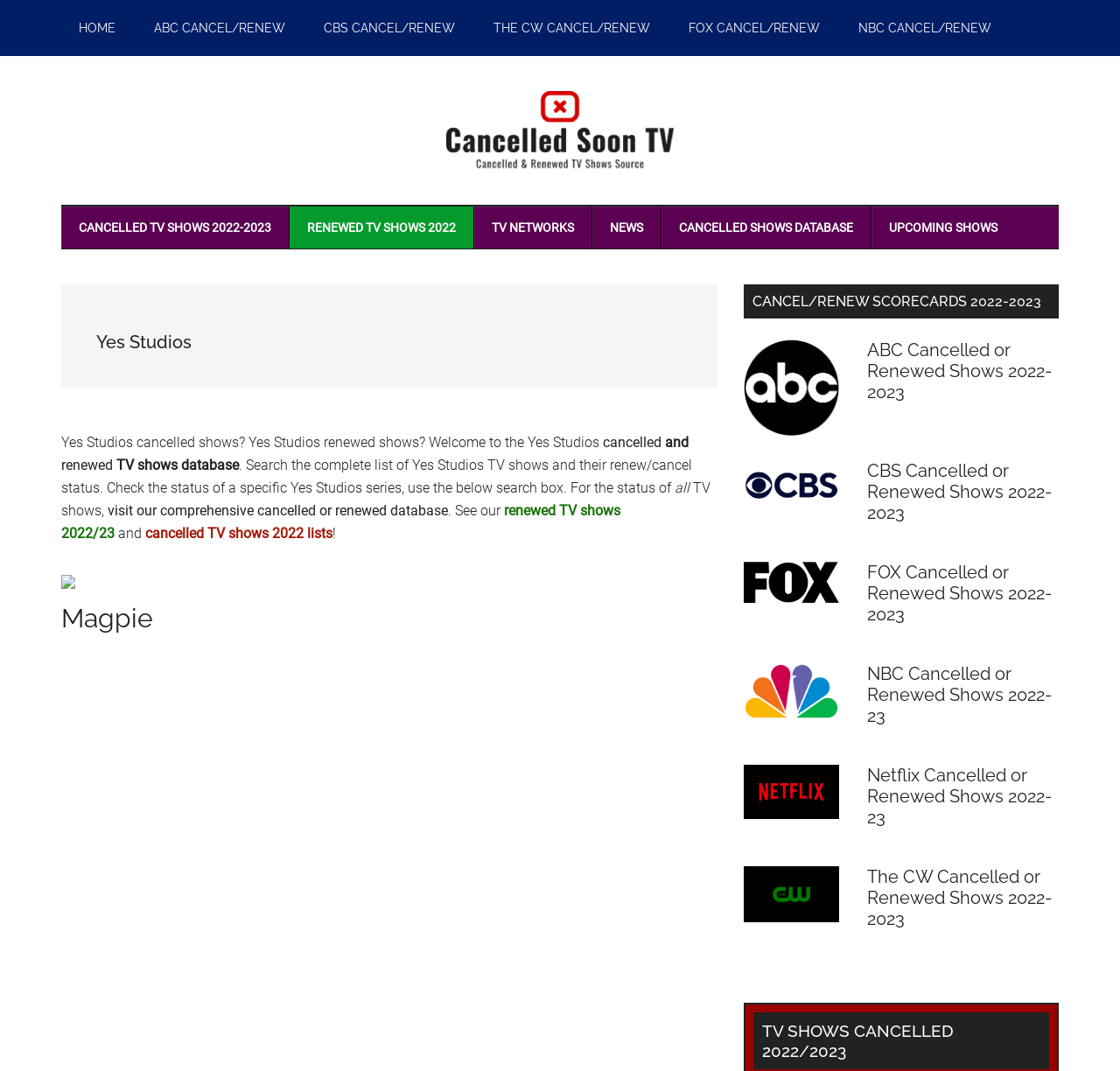Find the bounding box of the web element that fits this description: "alt="Eastern Division Calendar"".

None